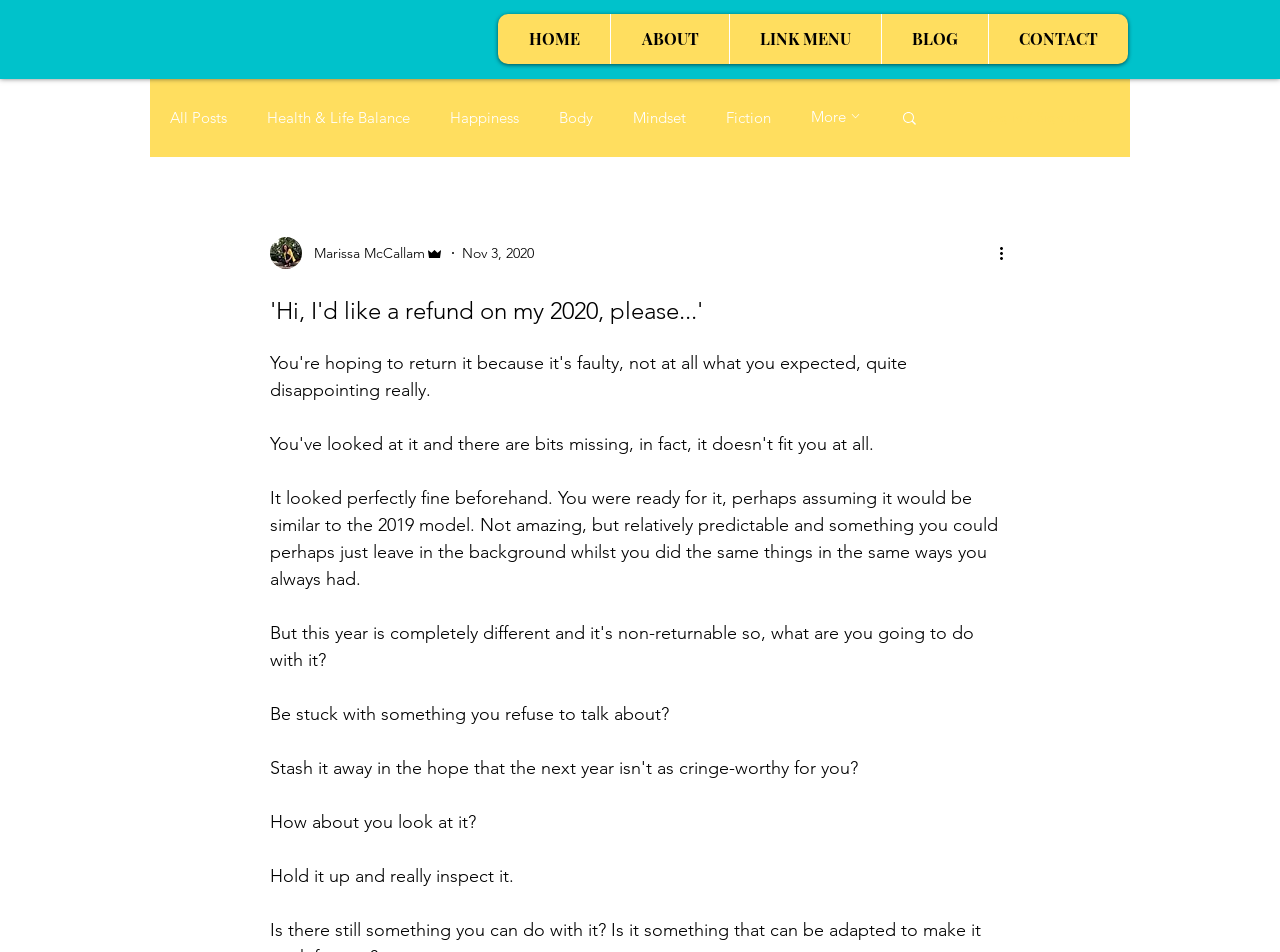Please identify the bounding box coordinates of the clickable element to fulfill the following instruction: "Search for something". The coordinates should be four float numbers between 0 and 1, i.e., [left, top, right, bottom].

[0.703, 0.114, 0.718, 0.137]